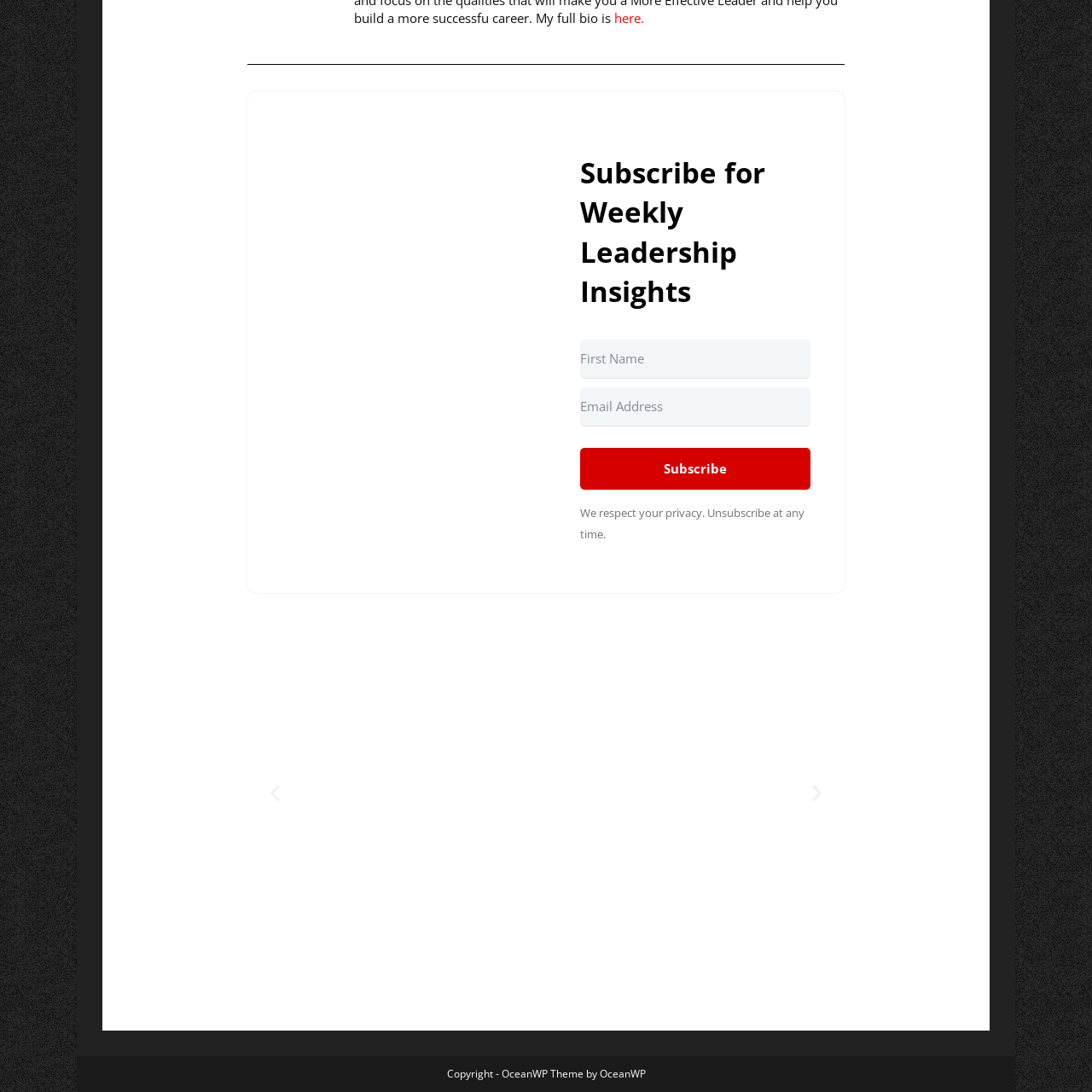What type of elements are used in the image?
Focus on the red bounded area in the image and respond to the question with a concise word or phrase.

Symbolic elements